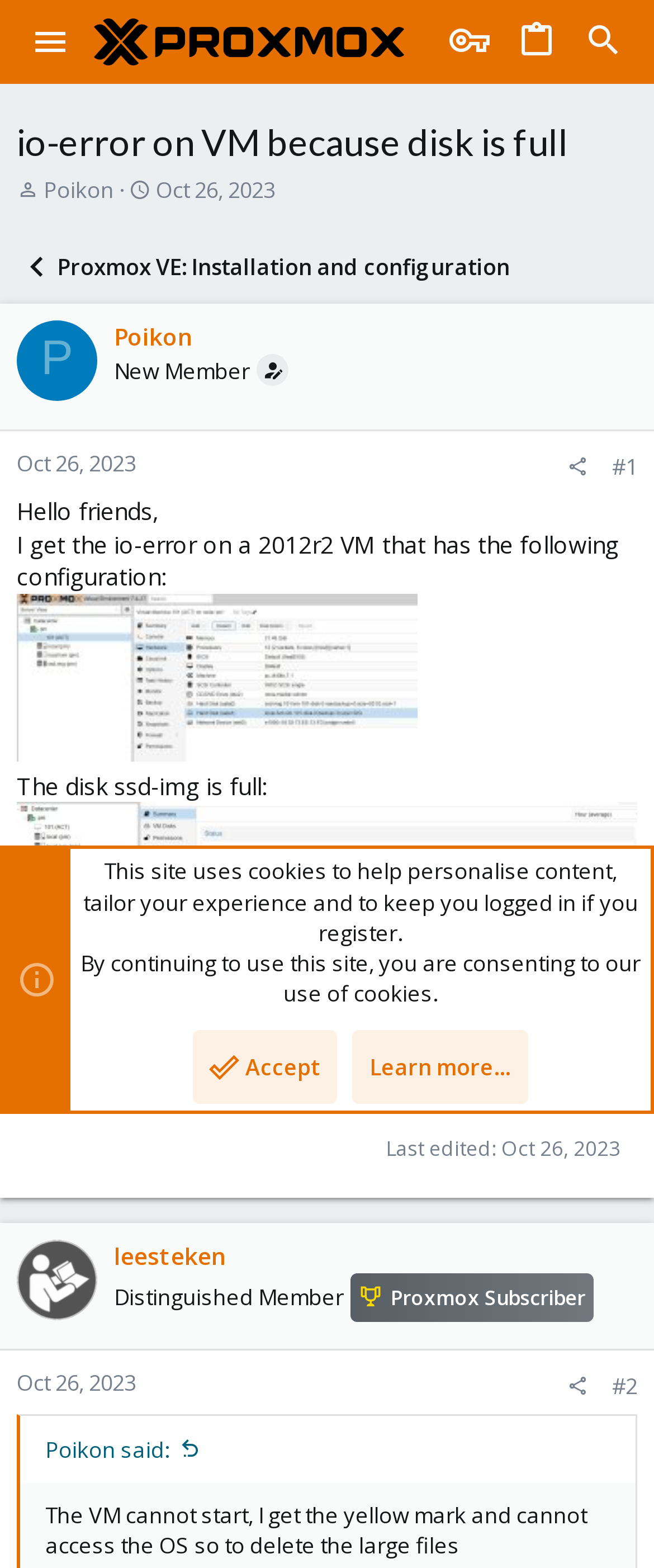Please identify the bounding box coordinates of the region to click in order to complete the task: "Share the post". The coordinates must be four float numbers between 0 and 1, specified as [left, top, right, bottom].

[0.849, 0.288, 0.918, 0.308]